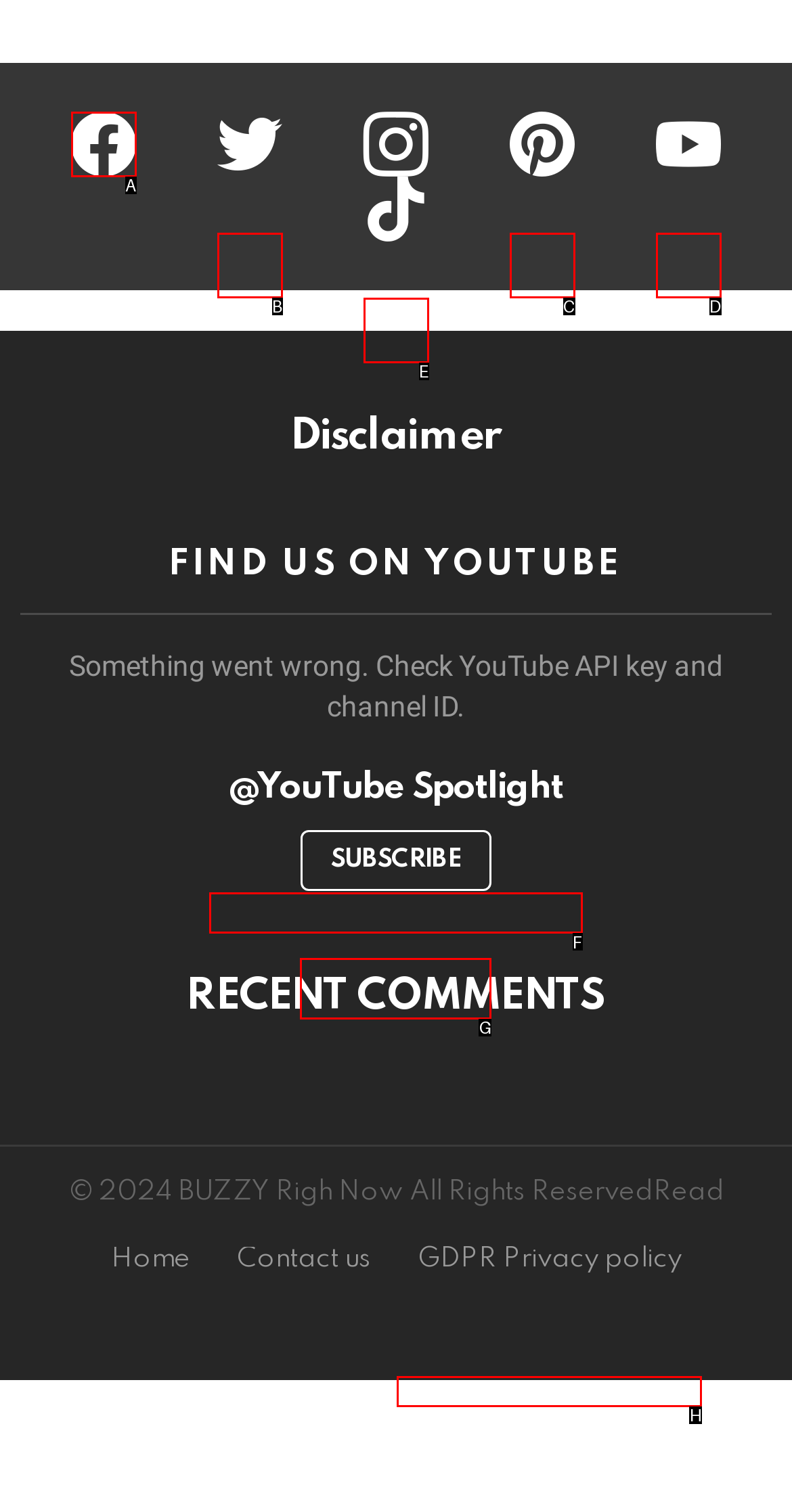For the task: Open Facebook page, specify the letter of the option that should be clicked. Answer with the letter only.

A